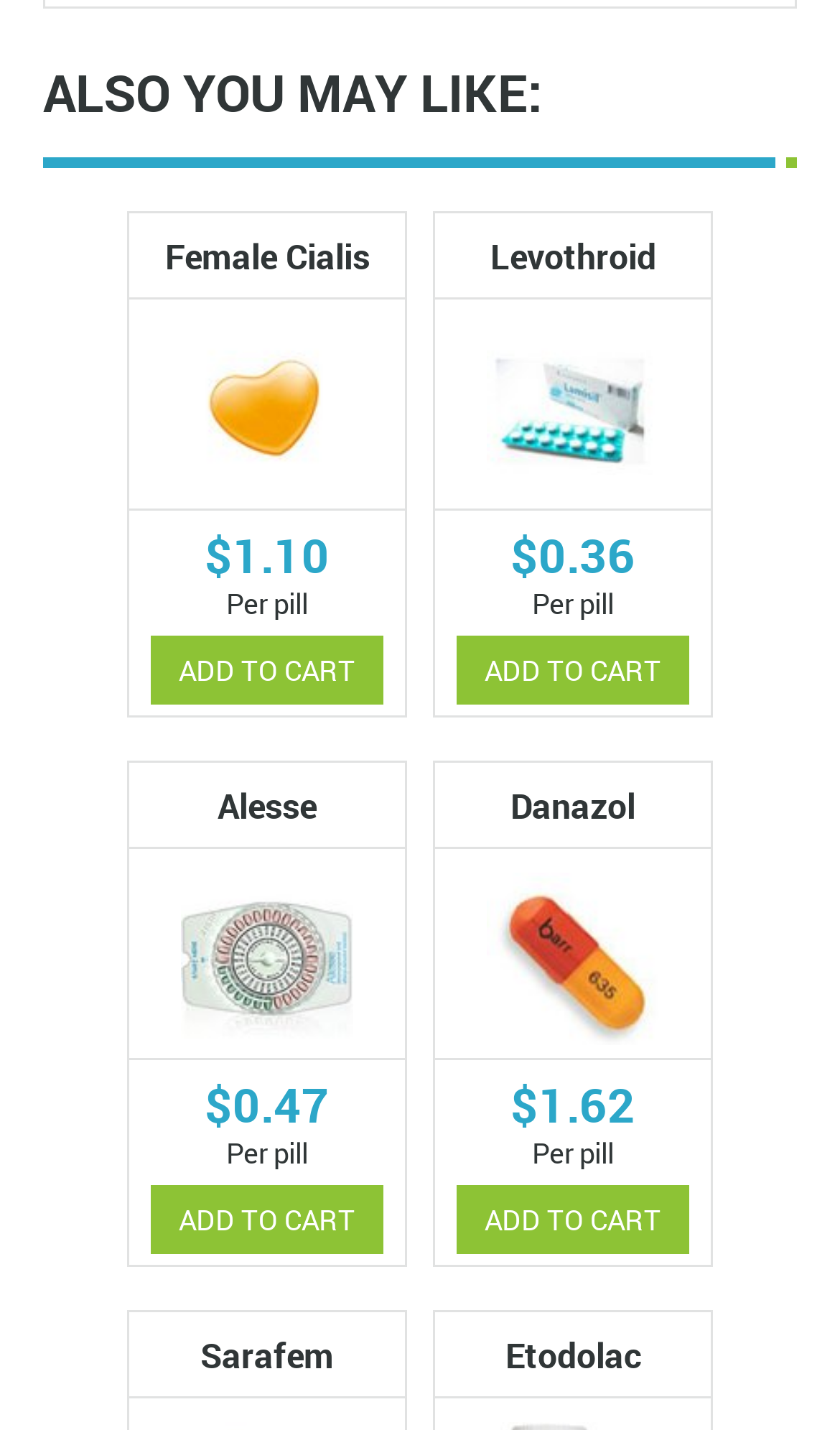Find the bounding box coordinates of the clickable area that will achieve the following instruction: "Add to cart Sarafem".

[0.179, 0.829, 0.456, 0.877]